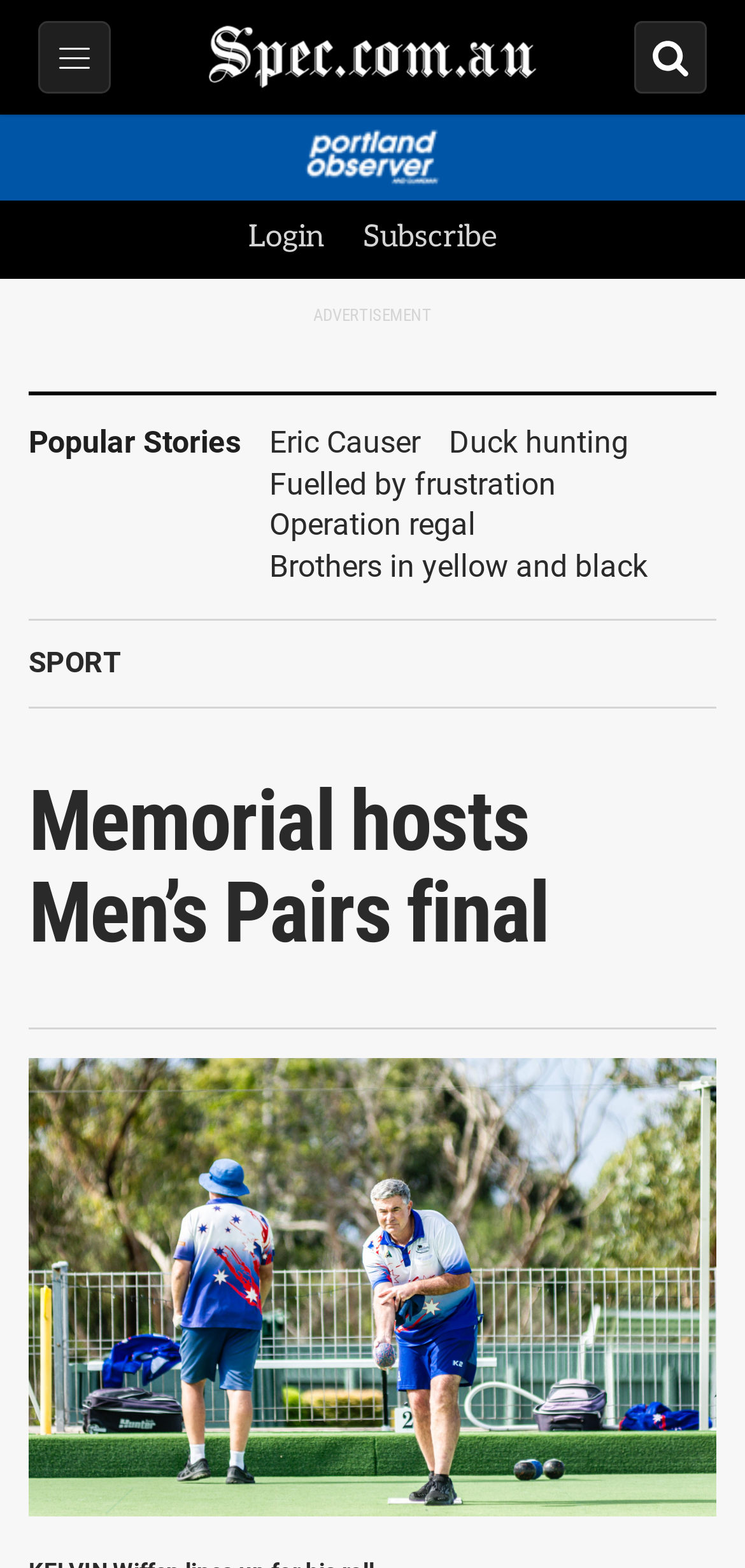Analyze the image and give a detailed response to the question:
How many links are listed under the 'Popular Stories' section?

I found the answer by counting the number of link elements listed under the 'Popular Stories' section. There are five links: 'Eric Causer', 'Duck hunting', 'Fuelled by frustration', 'Operation regal', and 'Brothers in yellow and black'.